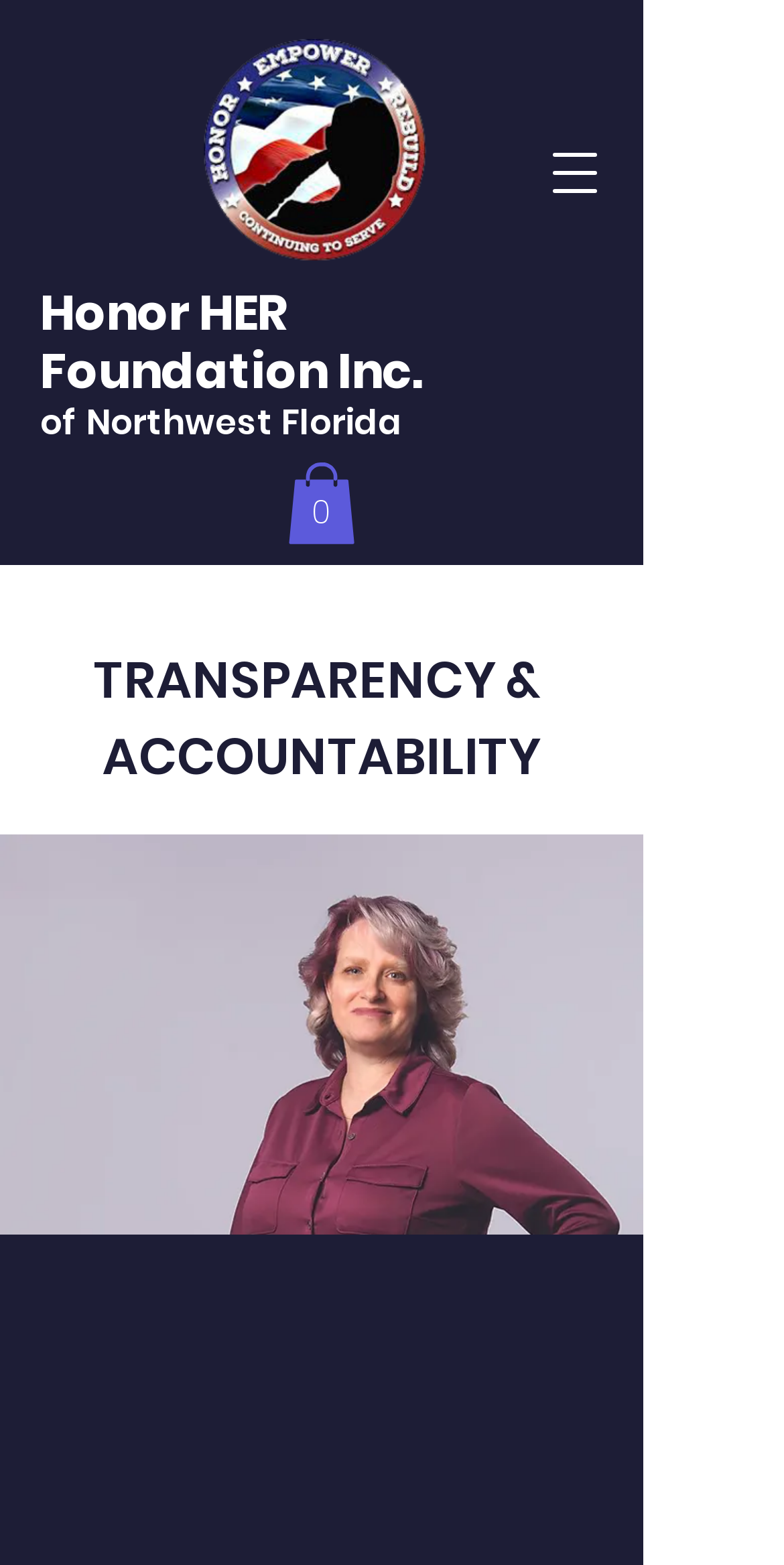How many items are in the cart?
Please craft a detailed and exhaustive response to the question.

The cart is located at the top right of the webpage, and it is described as 'Cart with 0 items'. The bounding box coordinate of the cart is [0.367, 0.295, 0.454, 0.348].